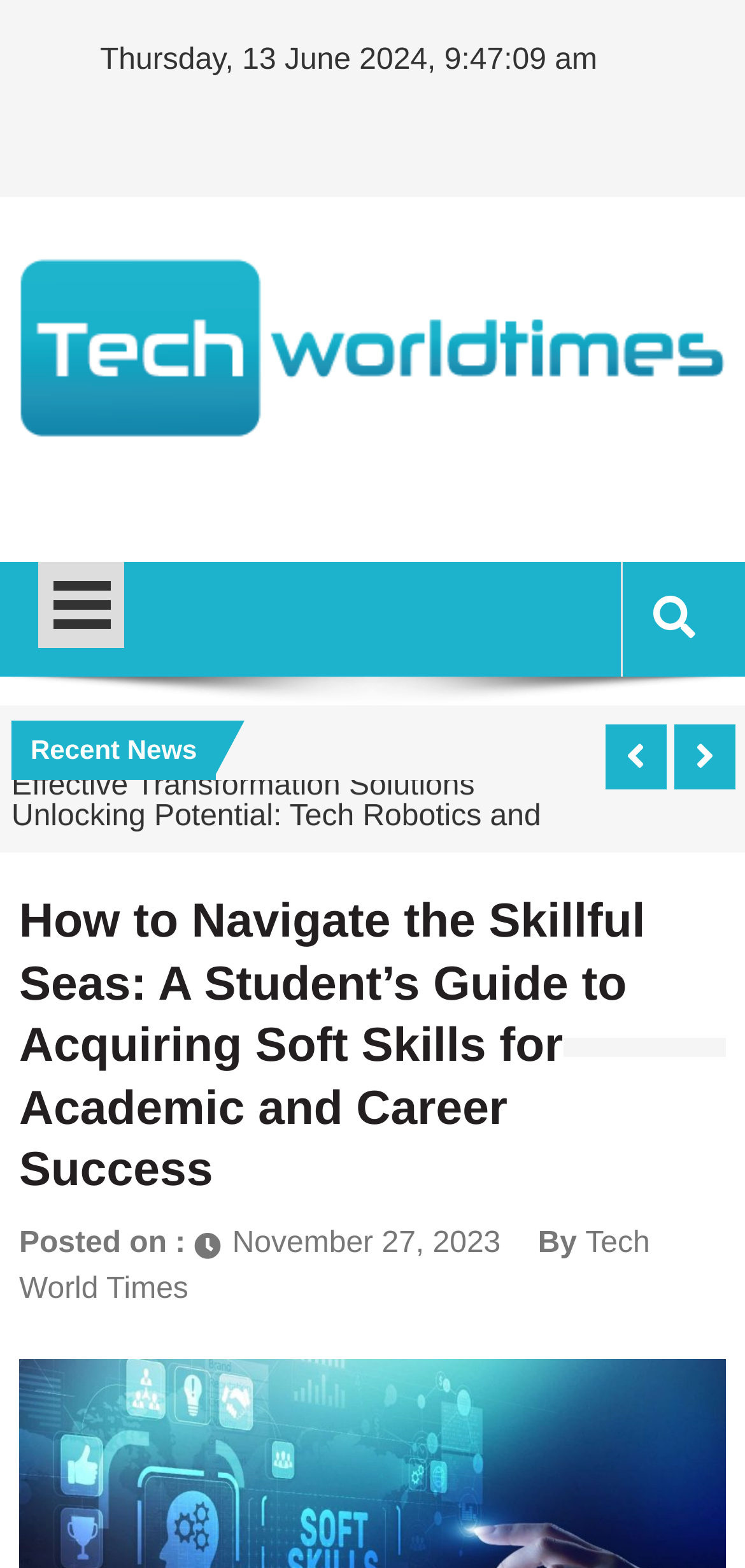Find the bounding box coordinates of the element's region that should be clicked in order to follow the given instruction: "Visit the Tech World Times homepage". The coordinates should consist of four float numbers between 0 and 1, i.e., [left, top, right, bottom].

[0.026, 0.291, 0.789, 0.34]